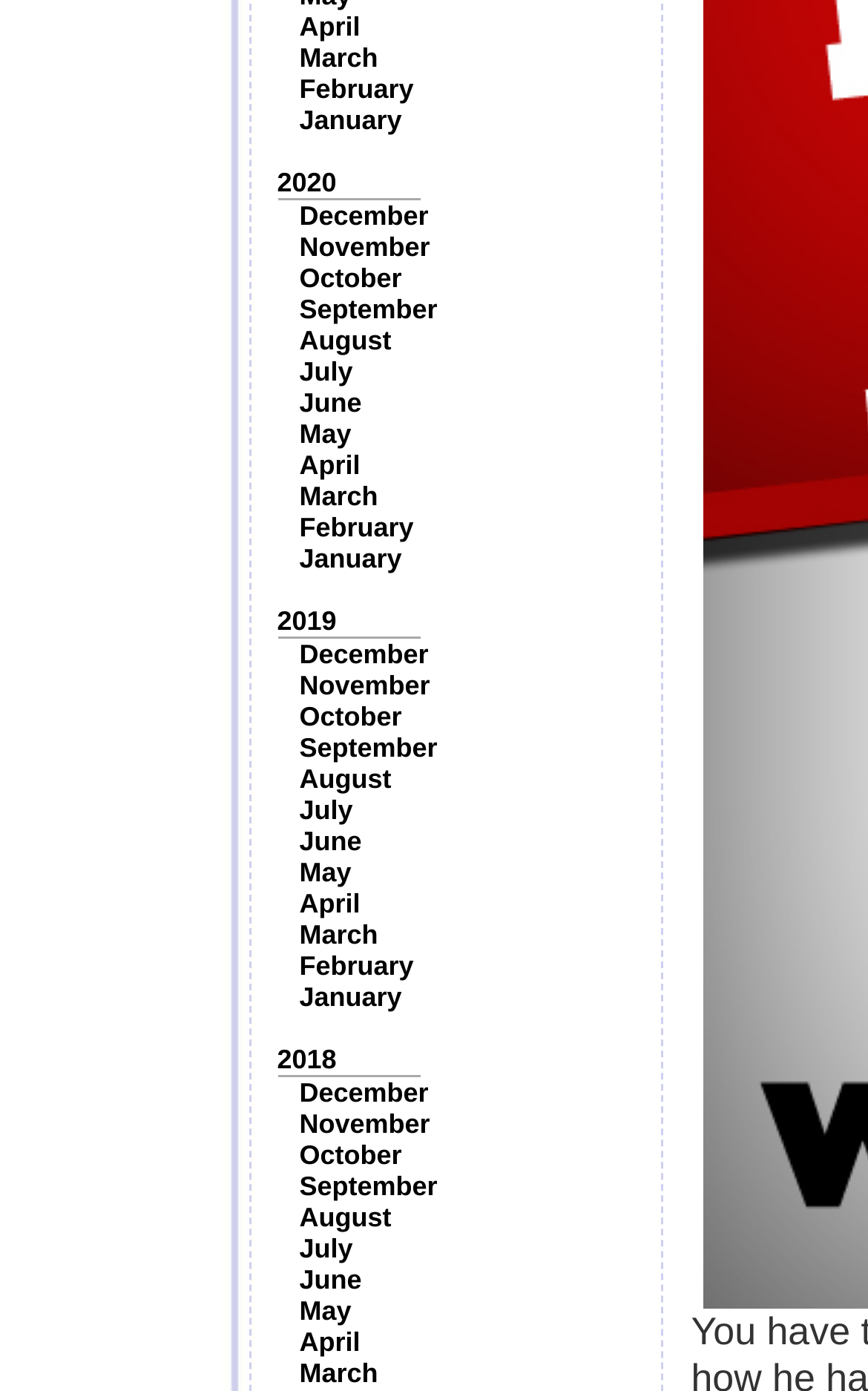Please mark the clickable region by giving the bounding box coordinates needed to complete this instruction: "Select March".

[0.345, 0.03, 0.435, 0.053]